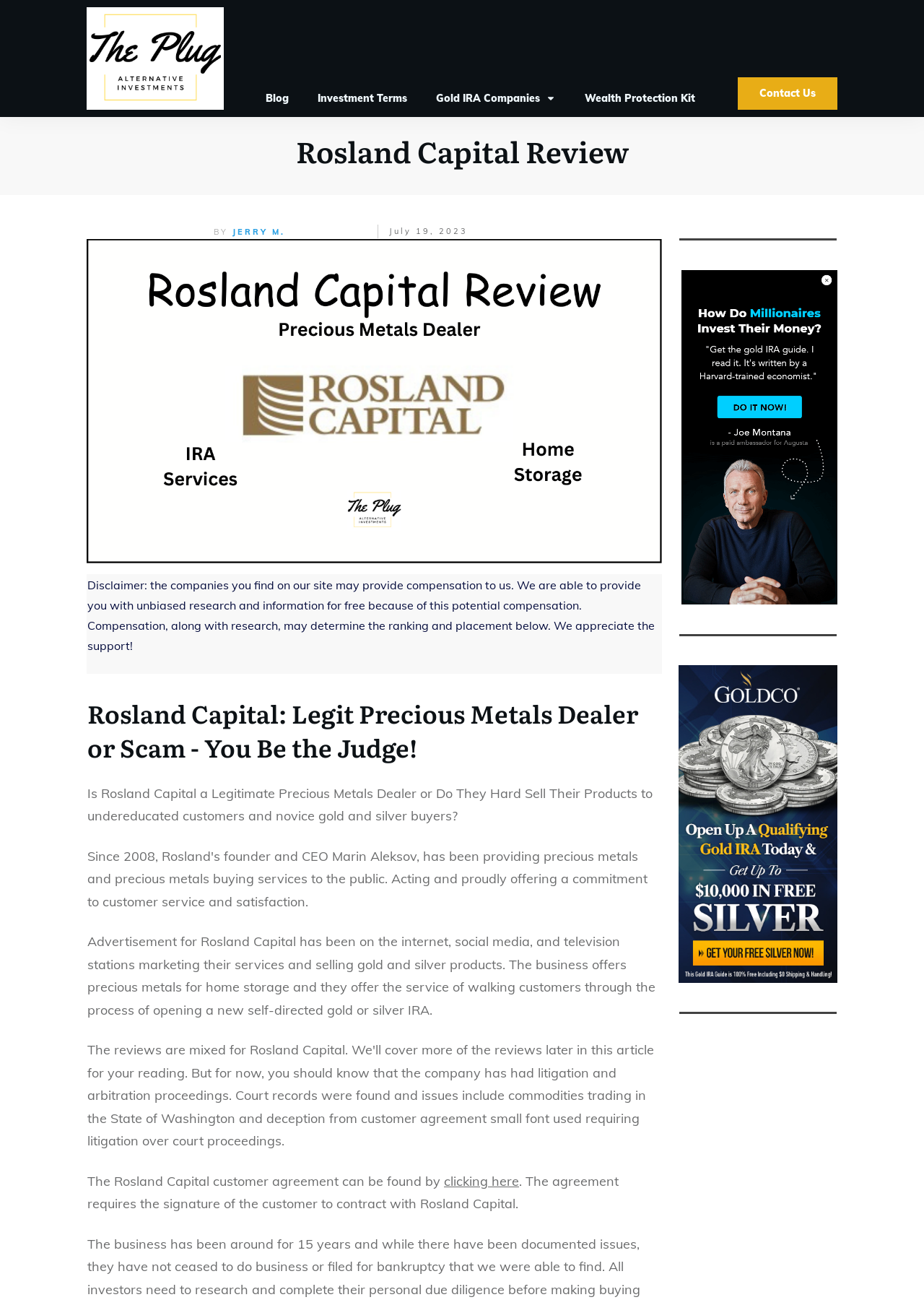Please predict the bounding box coordinates (top-left x, top-left y, bottom-right x, bottom-right y) for the UI element in the screenshot that fits the description: Contact Us

[0.798, 0.059, 0.906, 0.084]